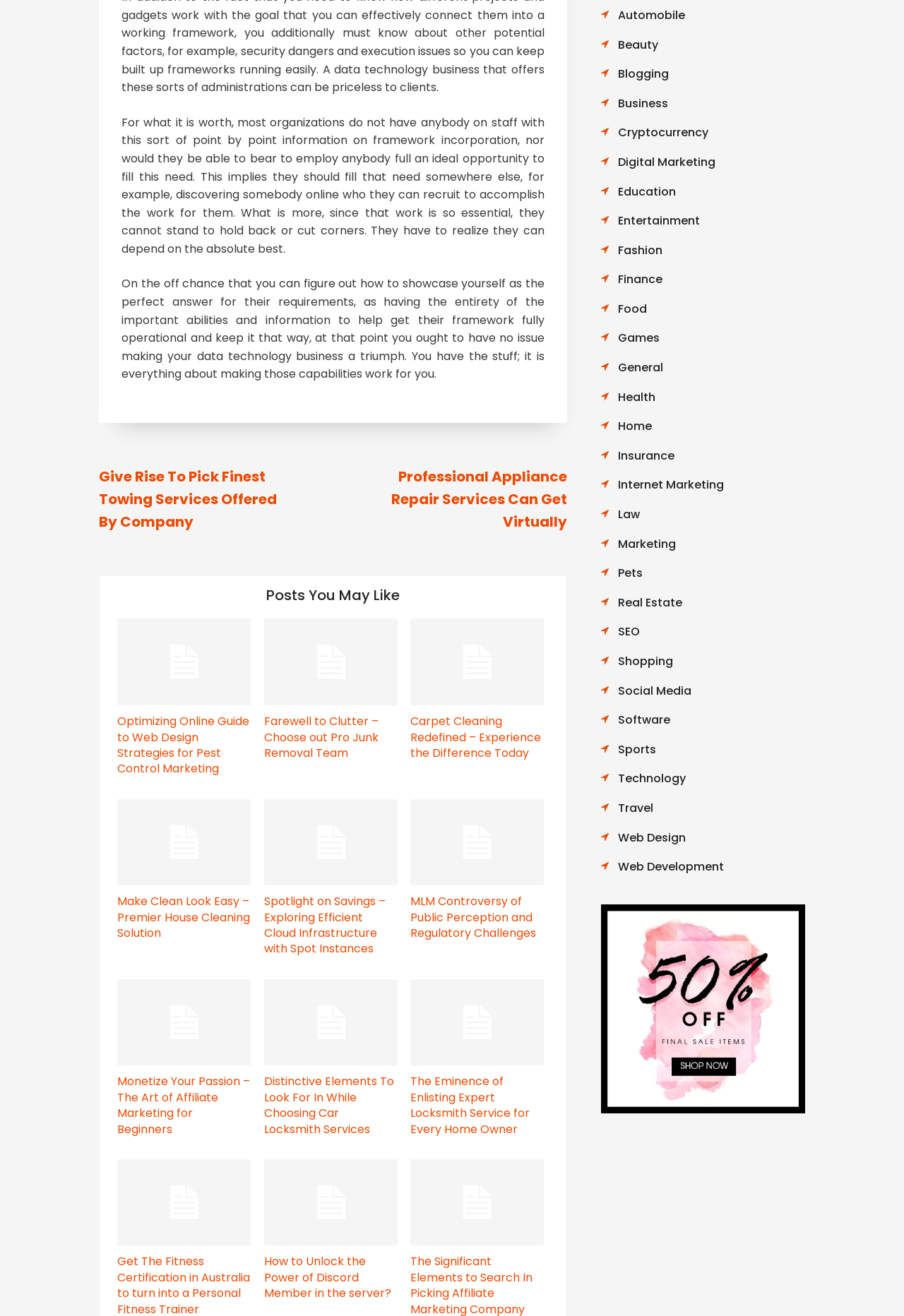What is the author's approach to helping entrepreneurs?
Provide a concise answer using a single word or phrase based on the image.

Coaching